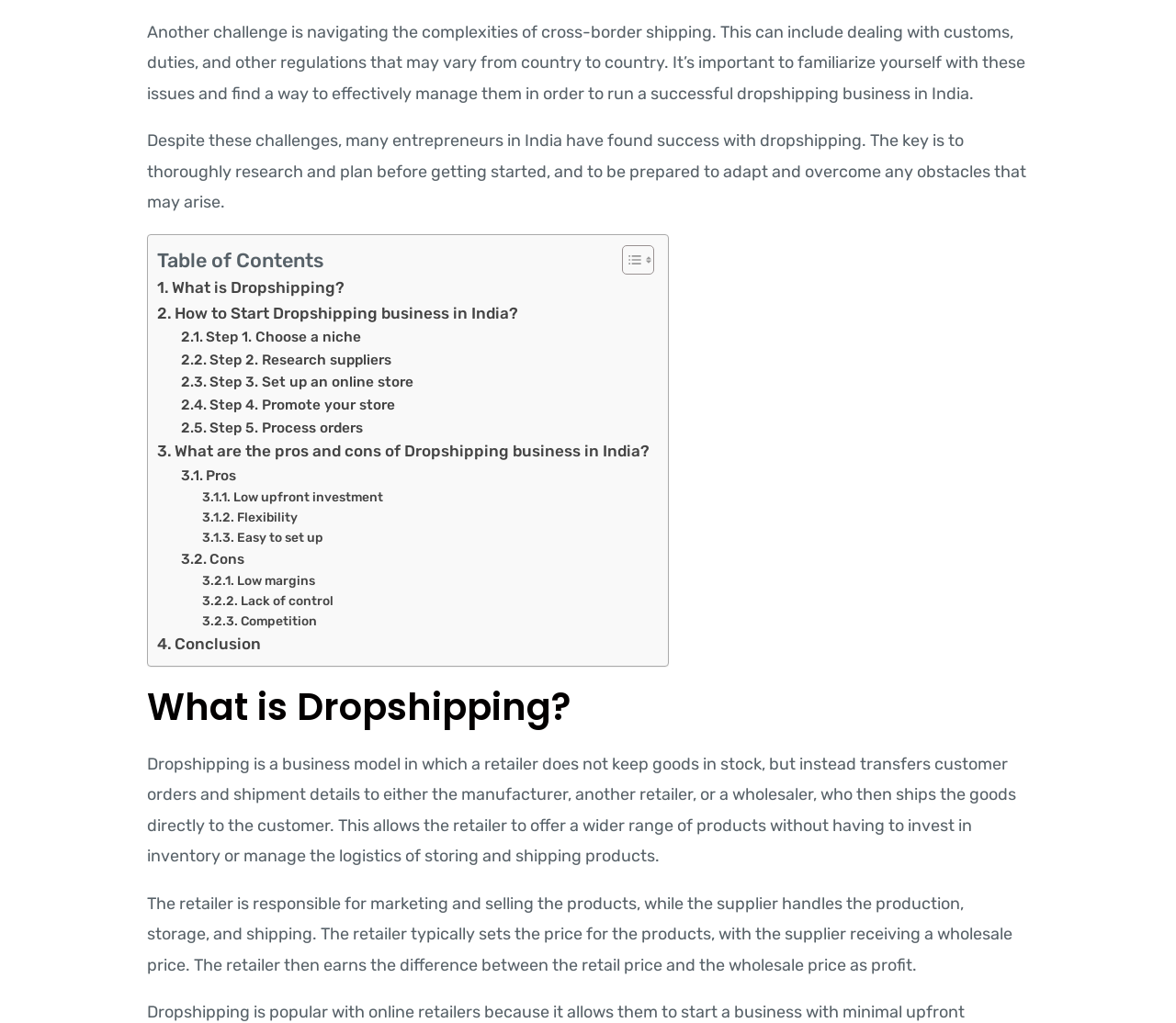Given the element description "Step 2. Research suppliers" in the screenshot, predict the bounding box coordinates of that UI element.

[0.154, 0.341, 0.333, 0.363]